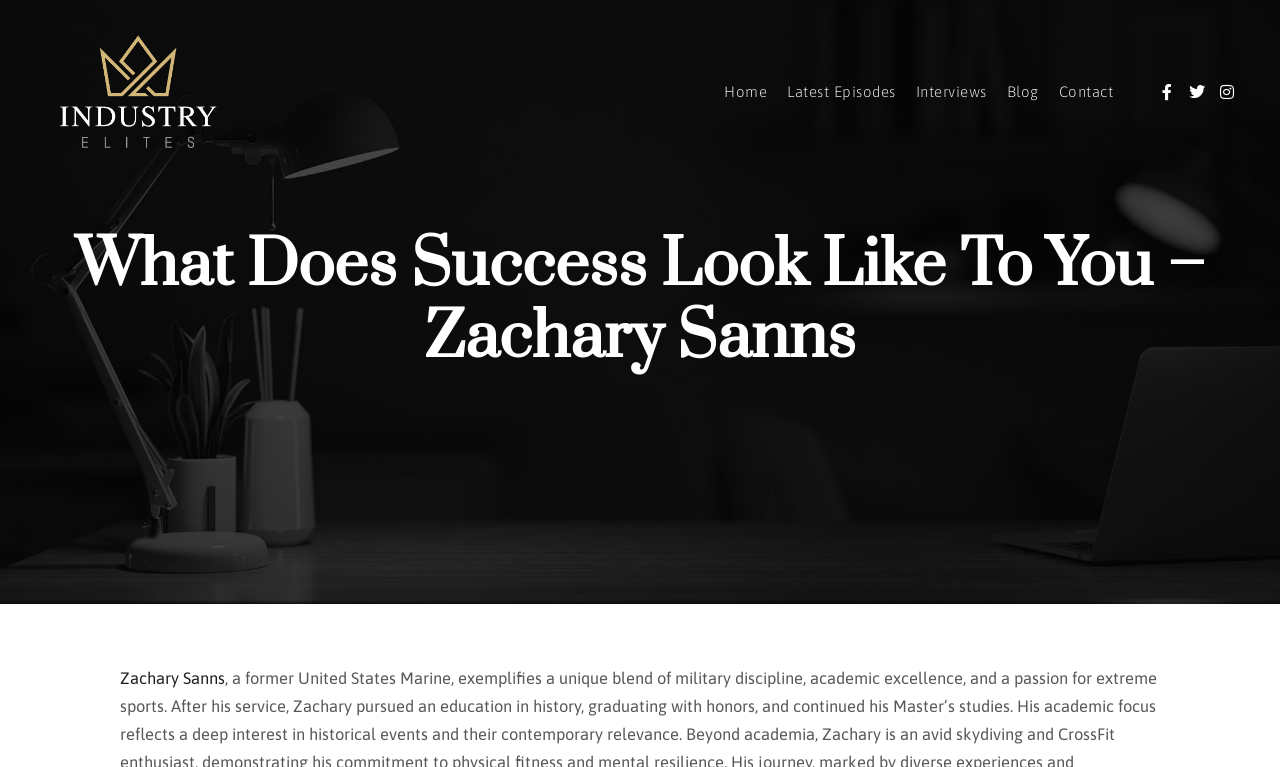Determine the bounding box coordinates of the area to click in order to meet this instruction: "view Zachary Sanns' profile".

[0.094, 0.872, 0.176, 0.896]